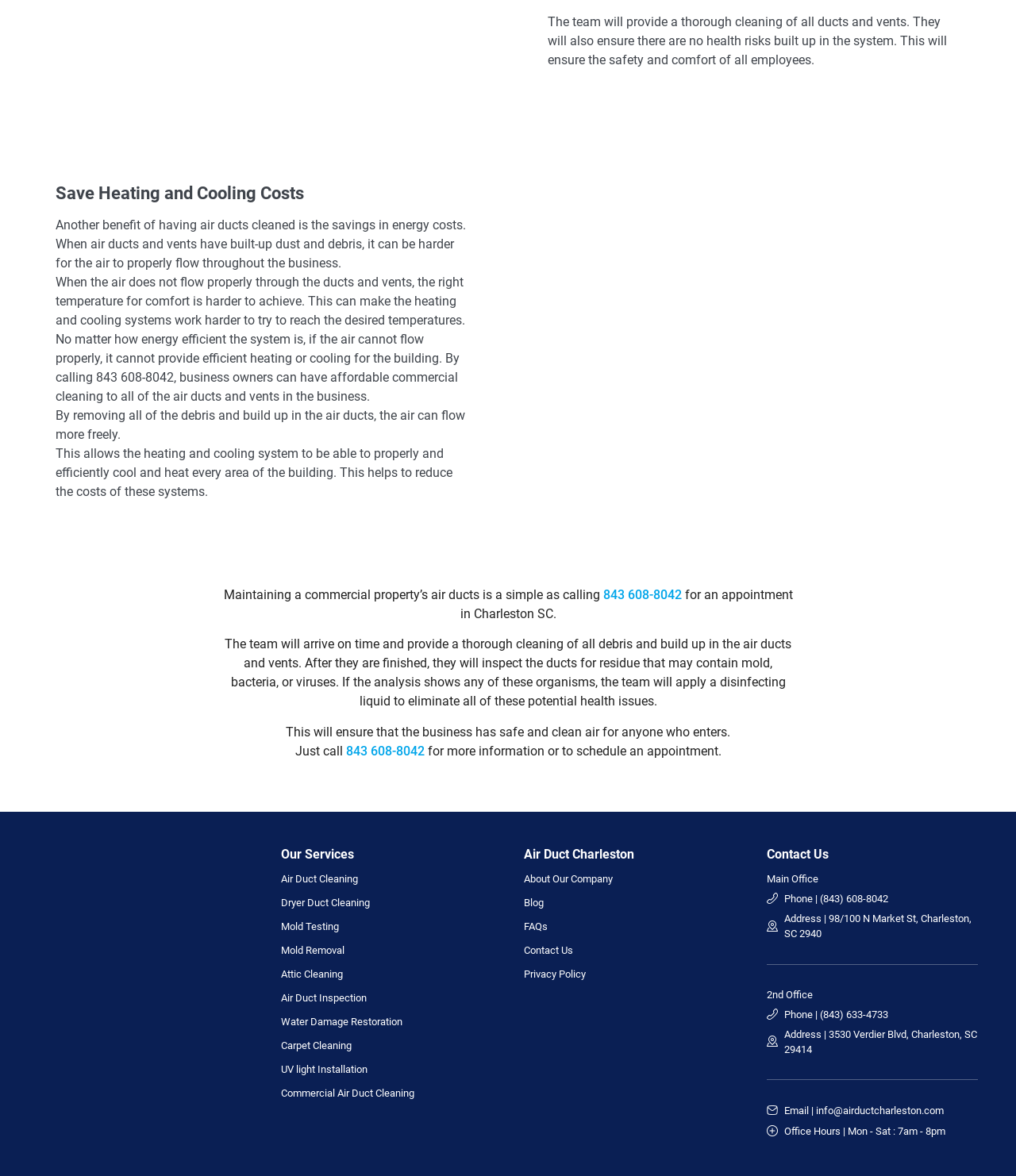Pinpoint the bounding box coordinates of the clickable element to carry out the following instruction: "Check the office hours."

[0.754, 0.955, 0.962, 0.969]